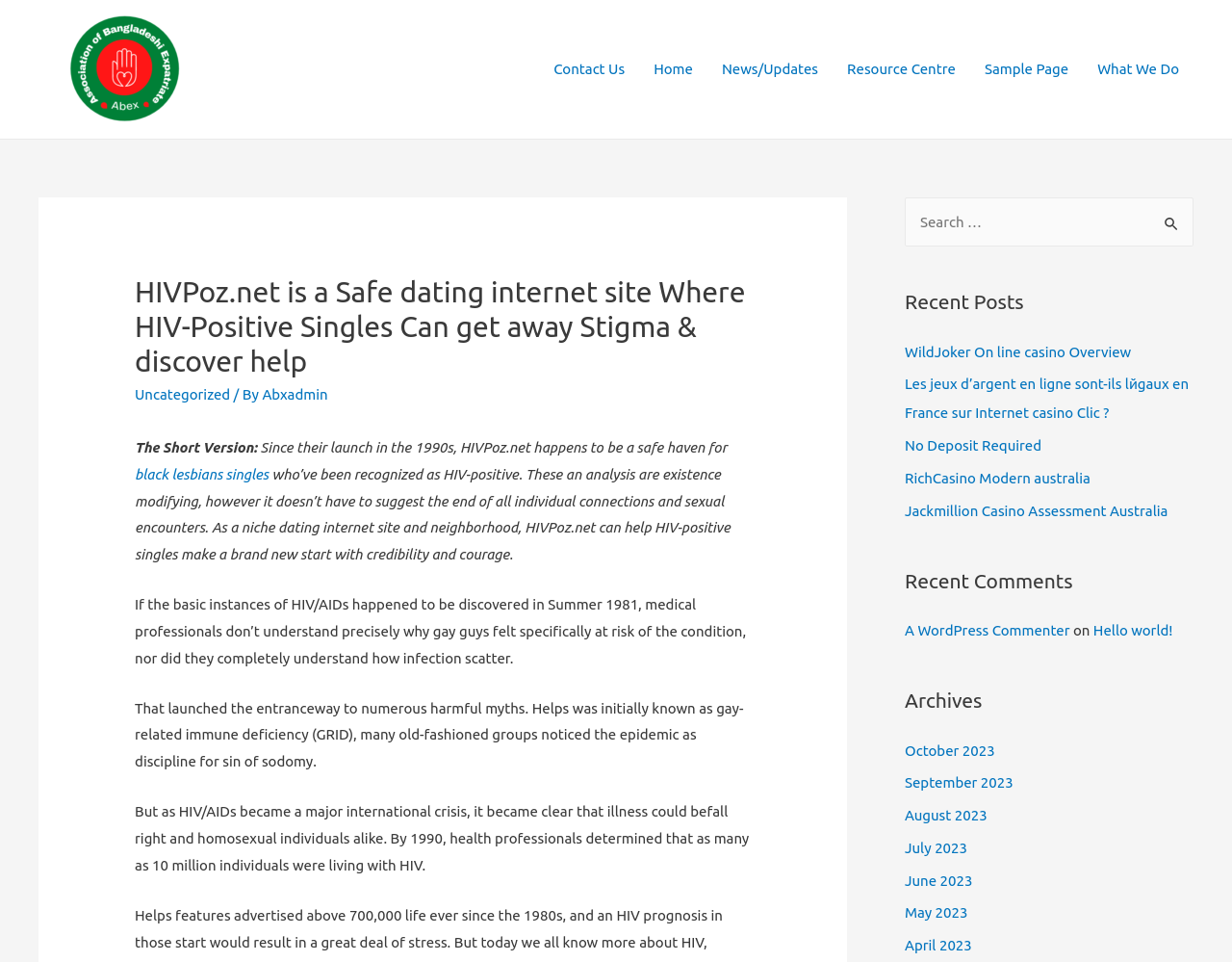What is the topic of the recent posts section?
Carefully examine the image and provide a detailed answer to the question.

The recent posts section on the webpage contains links to various articles related to online casinos, such as 'WildJoker On line casino Overview', 'Les jeux d’argent en ligne sont-ils lйgaux en France sur Internet casino Clic?', and more. This suggests that the topic of the recent posts section is online casinos.